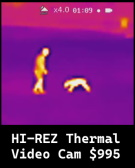Look at the image and give a detailed response to the following question: What is the primary purpose of thermal imaging technology?

According to the caption, thermal imaging technology is commonly used for wildlife observation and various professional applications, highlighting its capabilities in capturing thermal views of objects and scenes.